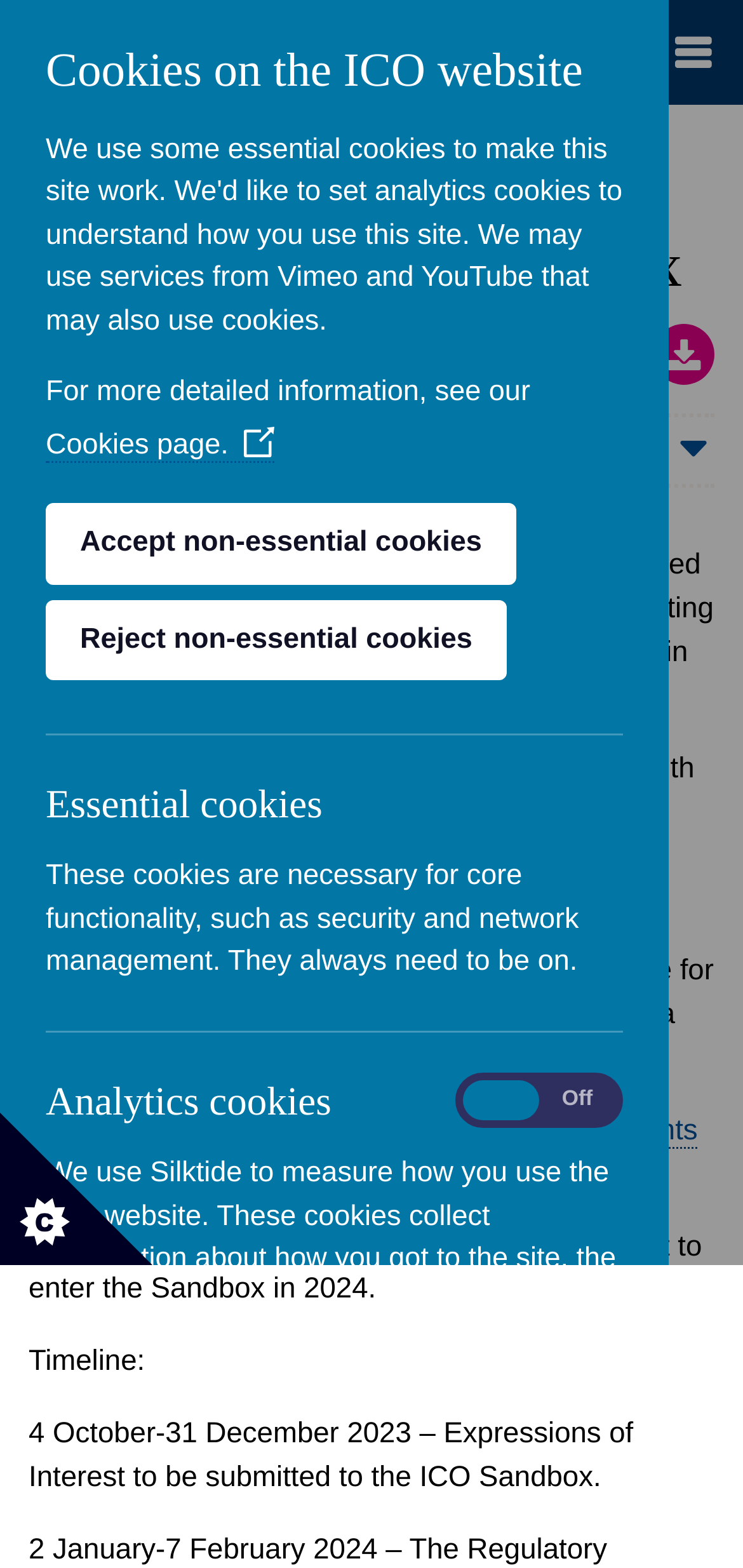What is the purpose of the Regulatory Sandbox?
Look at the image and answer with only one word or phrase.

Support organisations